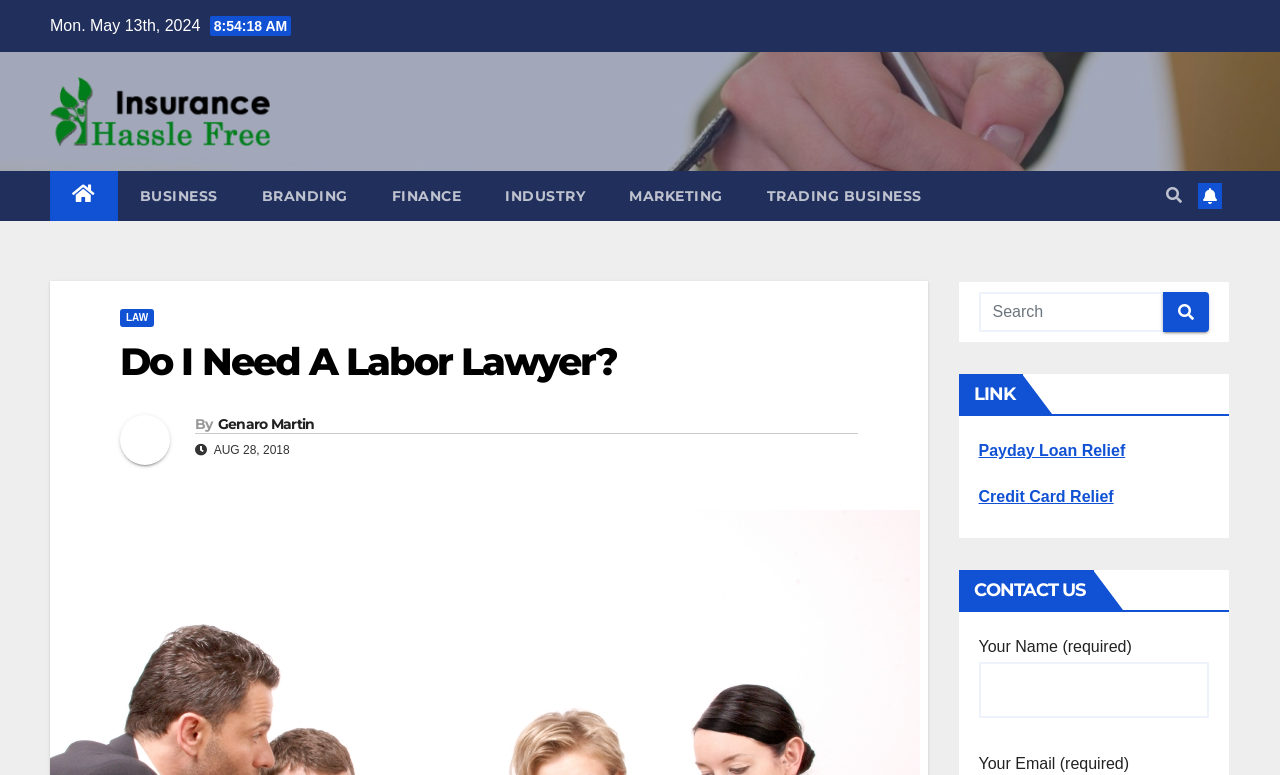Extract the bounding box for the UI element that matches this description: "Business".

[0.092, 0.221, 0.187, 0.285]